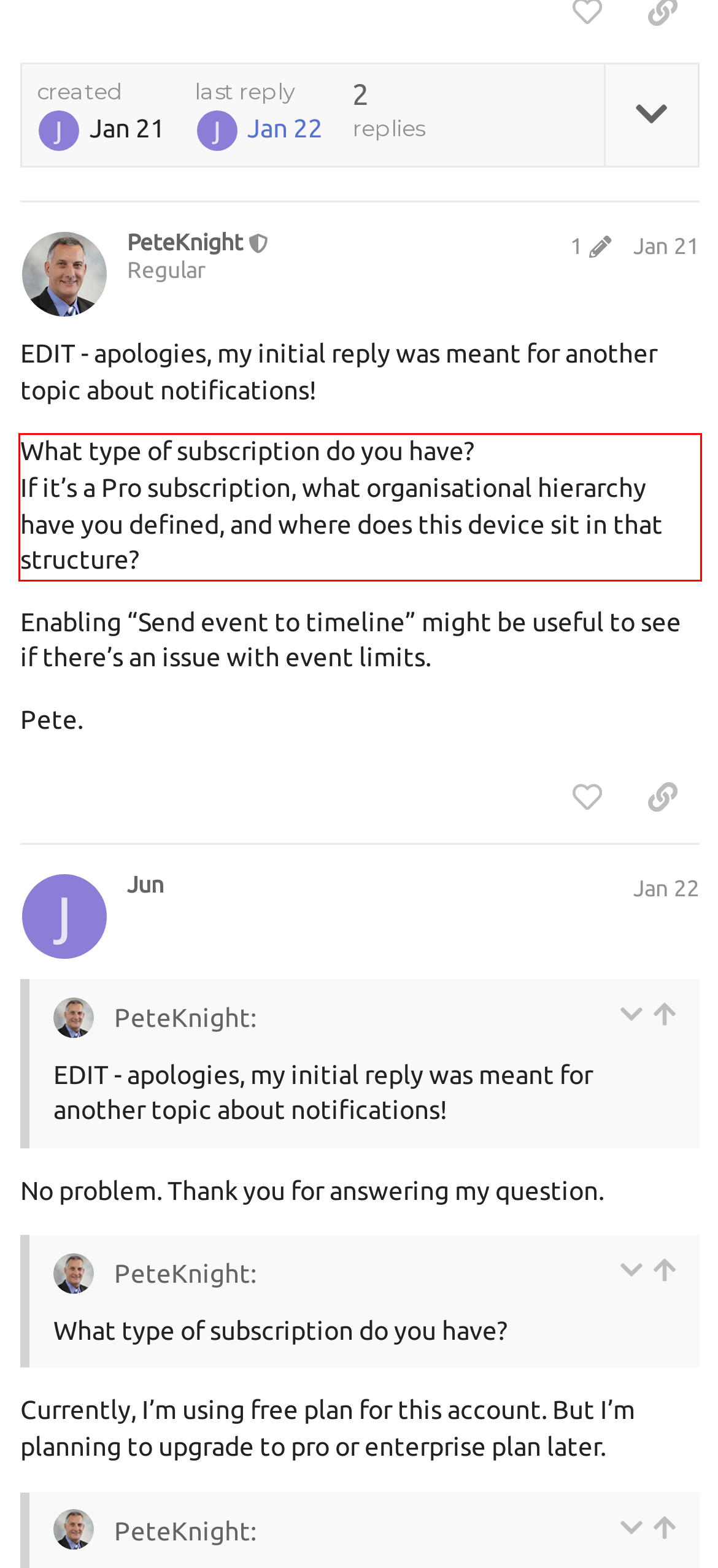Using the provided screenshot of a webpage, recognize and generate the text found within the red rectangle bounding box.

What type of subscription do you have? If it’s a Pro subscription, what organisational hierarchy have you defined, and where does this device sit in that structure?